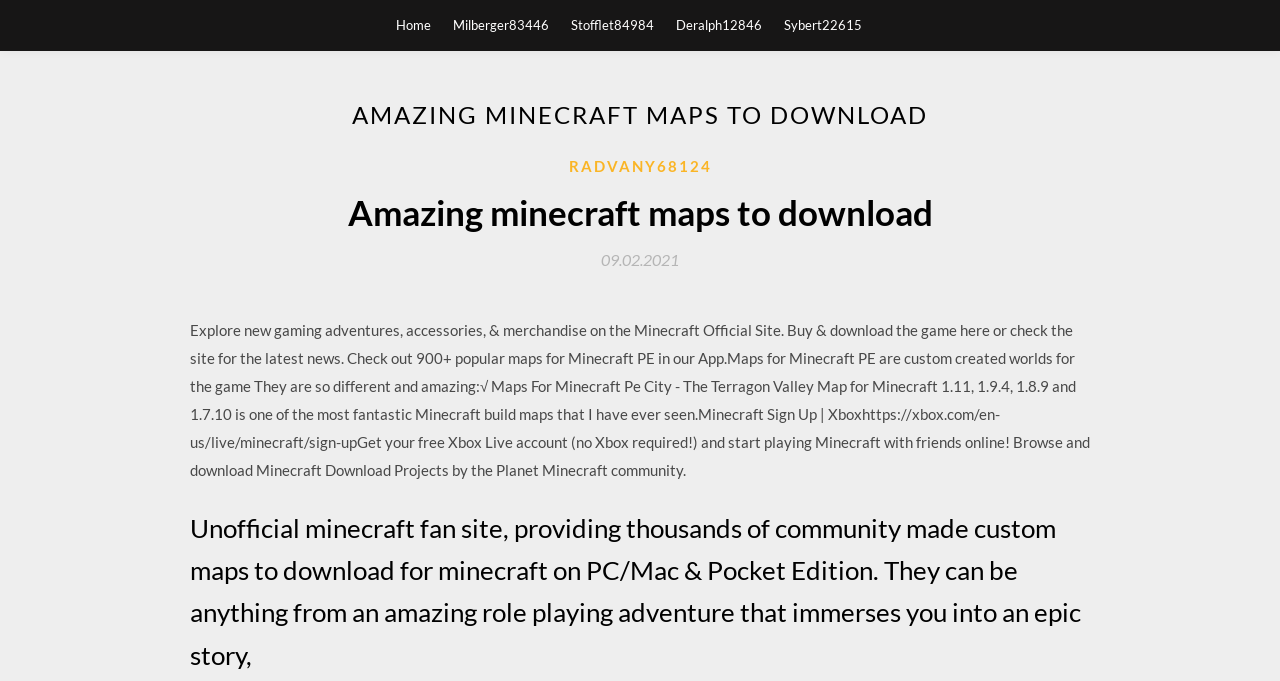Is the website affiliated with Minecraft Official Site? Please answer the question using a single word or phrase based on the image.

No